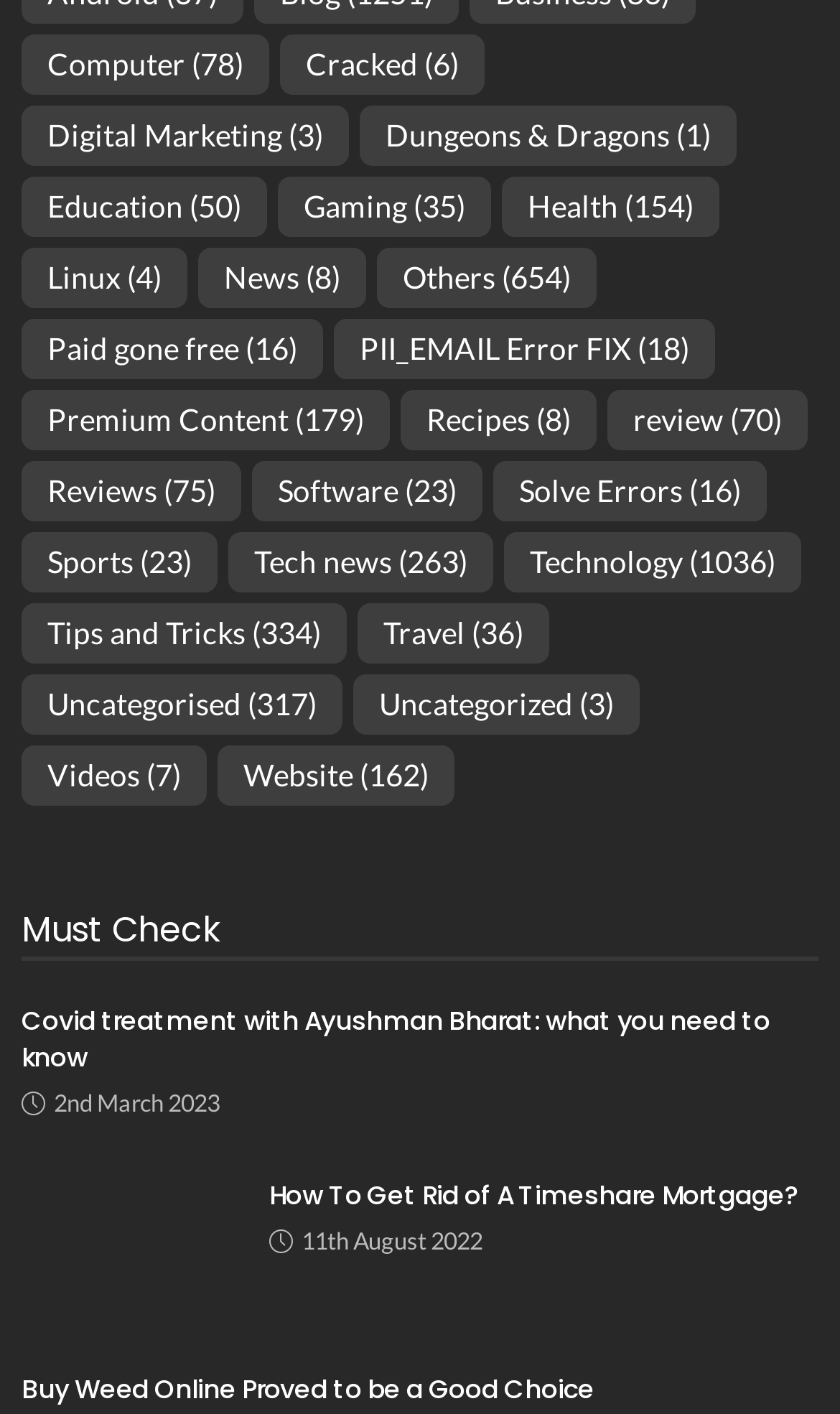Using the format (top-left x, top-left y, bottom-right x, bottom-right y), and given the element description, identify the bounding box coordinates within the screenshot: Solve Errors (16)

[0.587, 0.327, 0.913, 0.369]